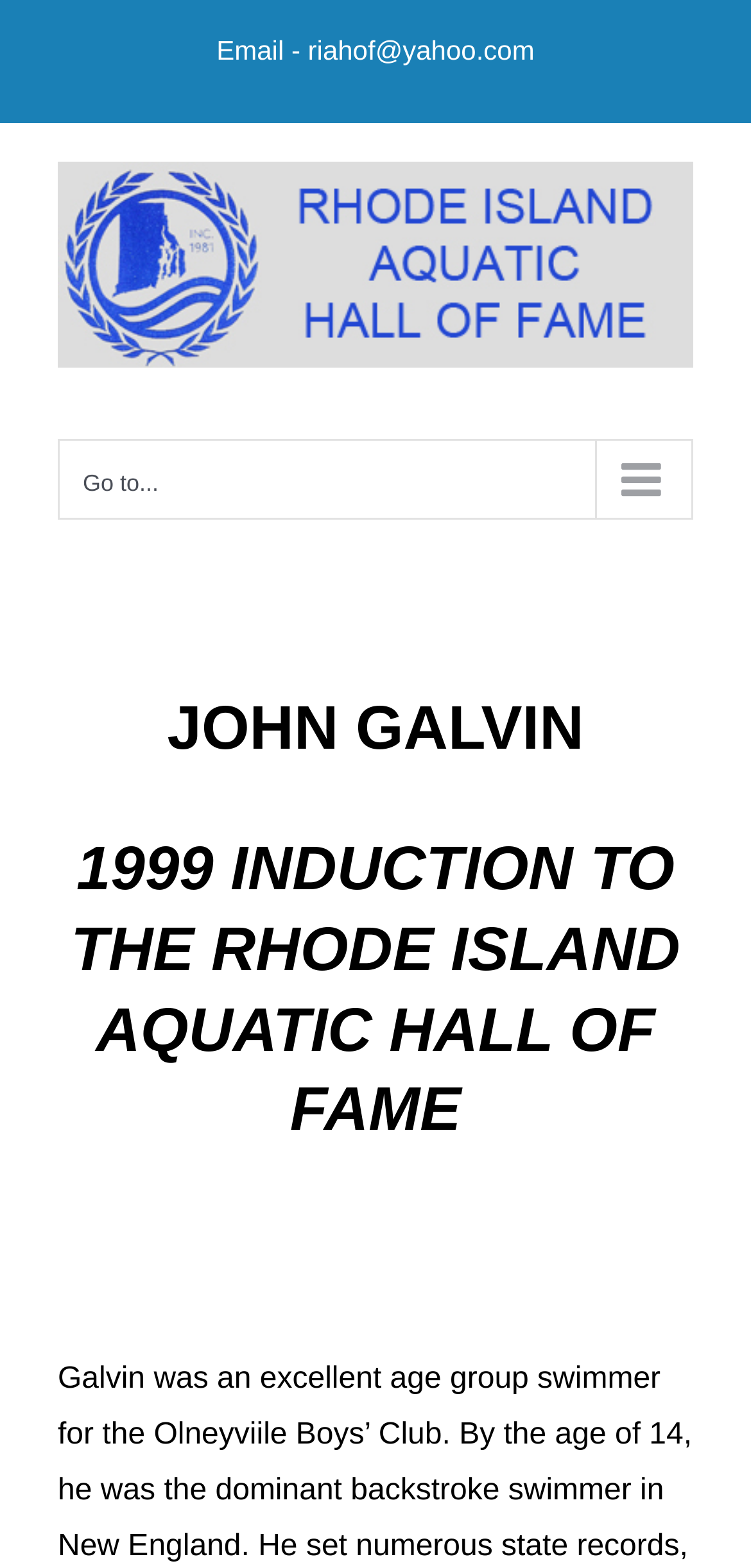What is the email address provided?
Please craft a detailed and exhaustive response to the question.

The webpage has a link with the text 'Email - riahof@yahoo.com' which provides the email address.